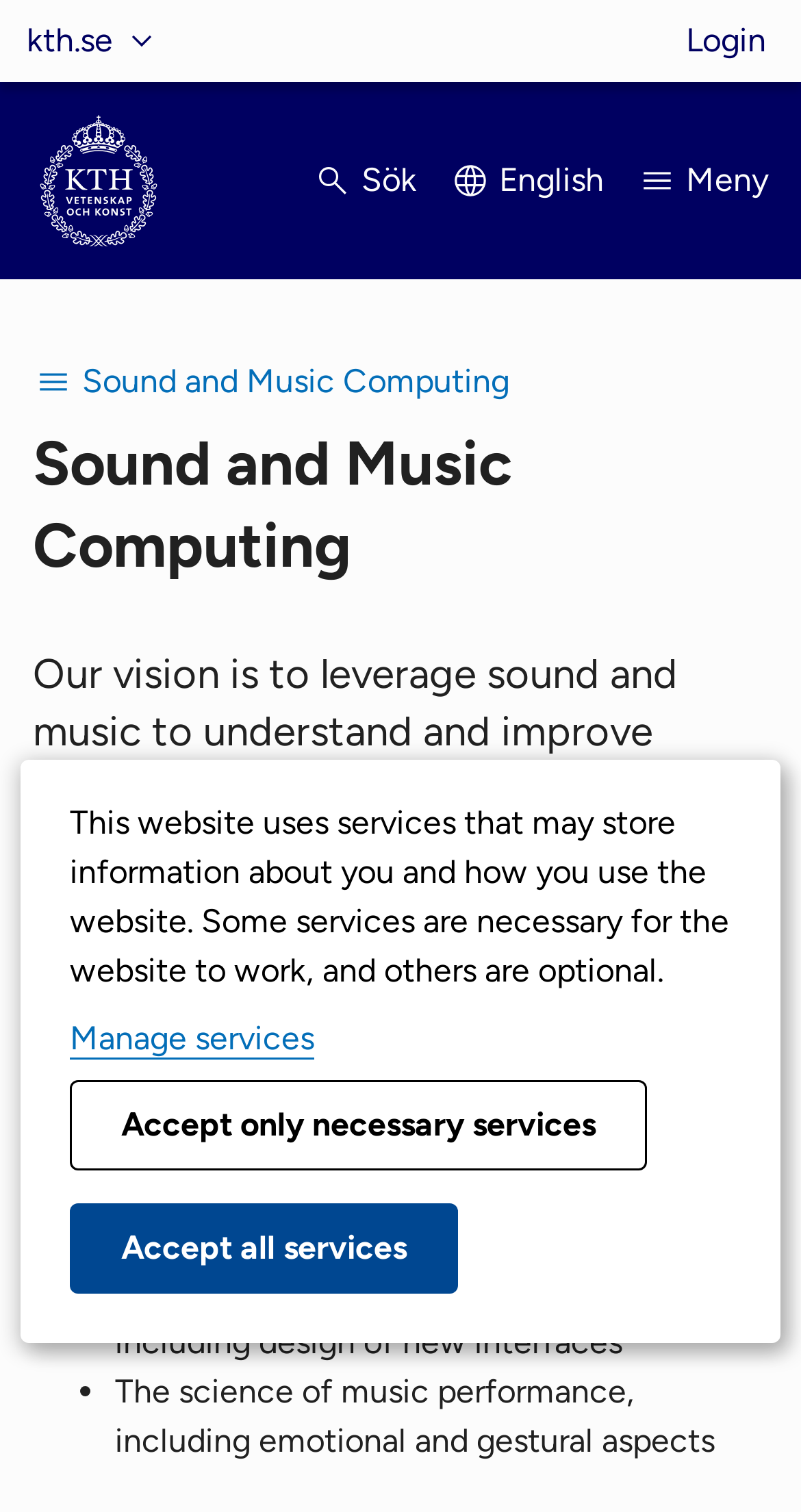What language can be switched to?
Using the image as a reference, give a one-word or short phrase answer.

English